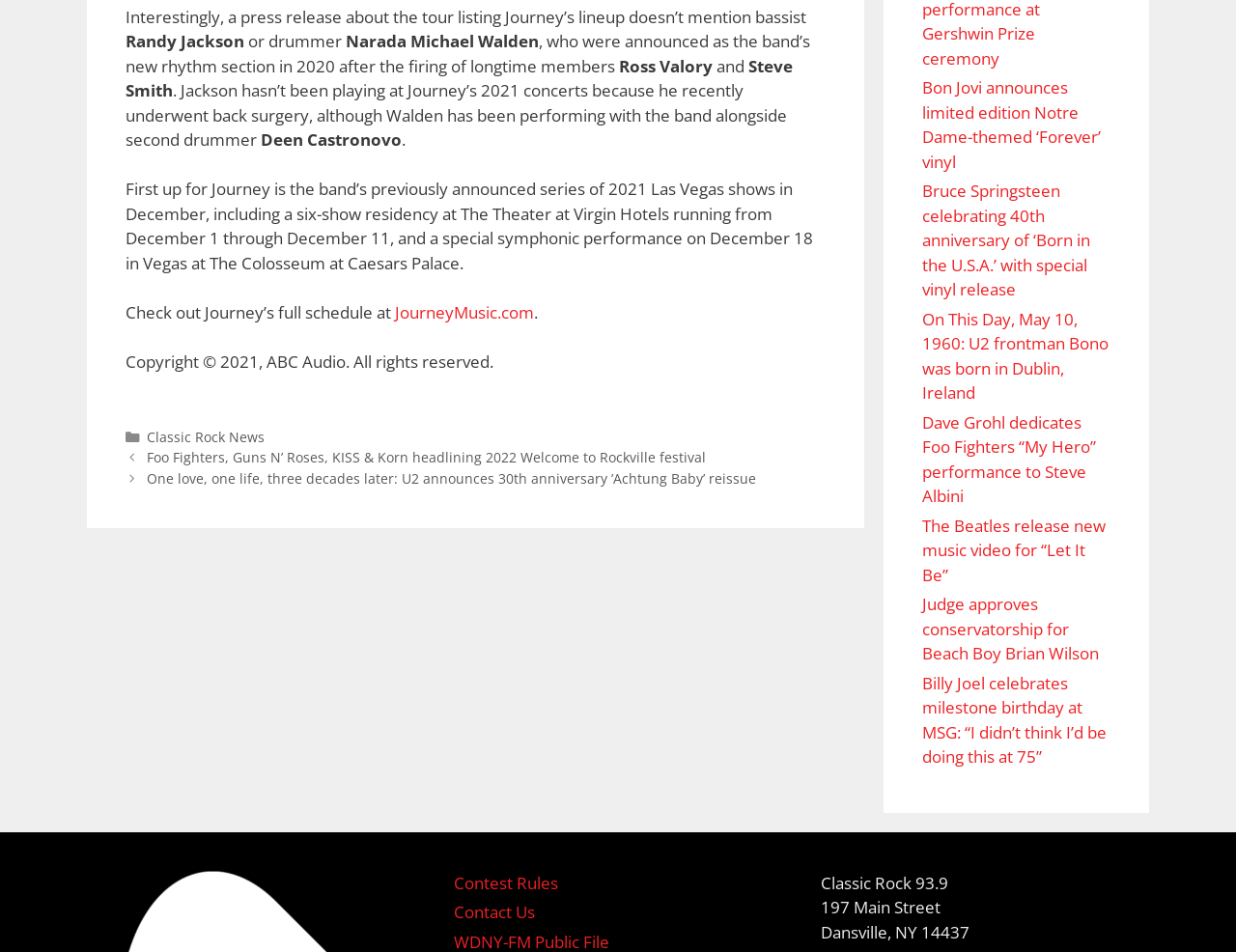Using the description: "Contact Us", identify the bounding box of the corresponding UI element in the screenshot.

[0.367, 0.946, 0.433, 0.97]